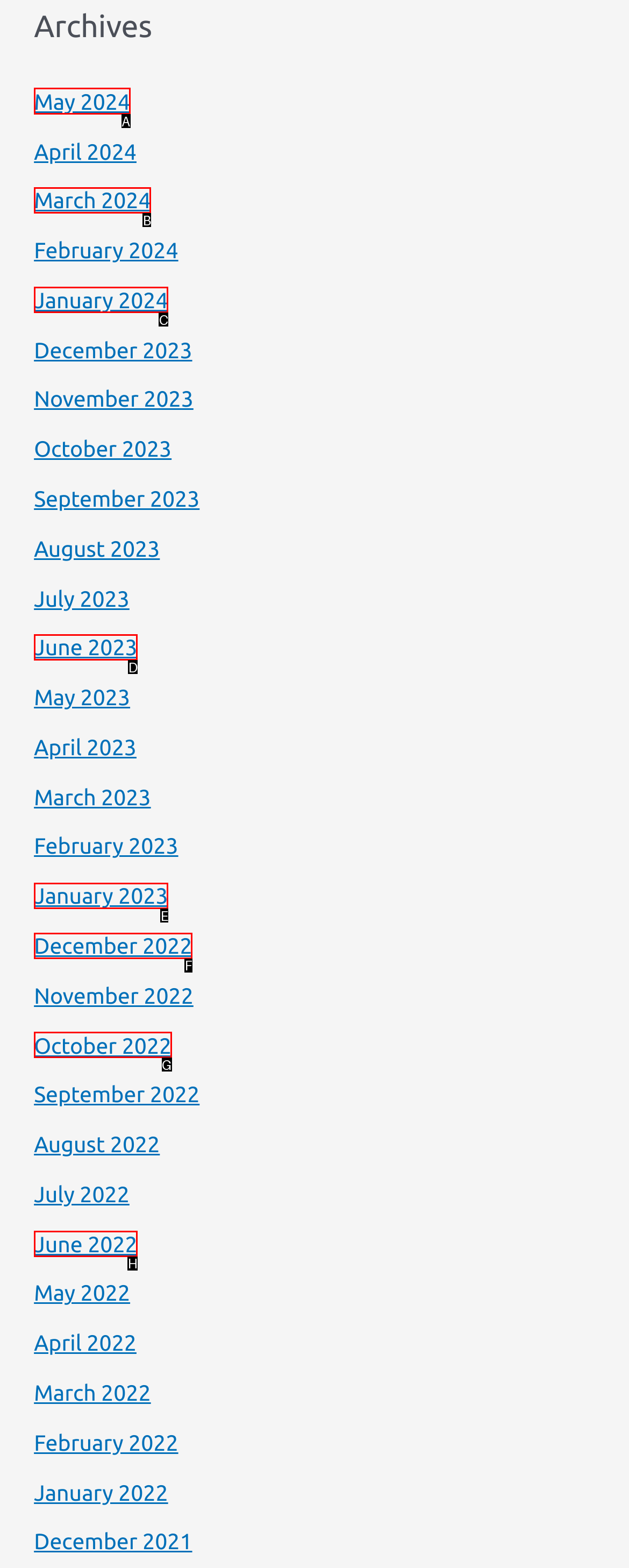Identify the letter of the option to click in order to view archives for May 2024. Answer with the letter directly.

A